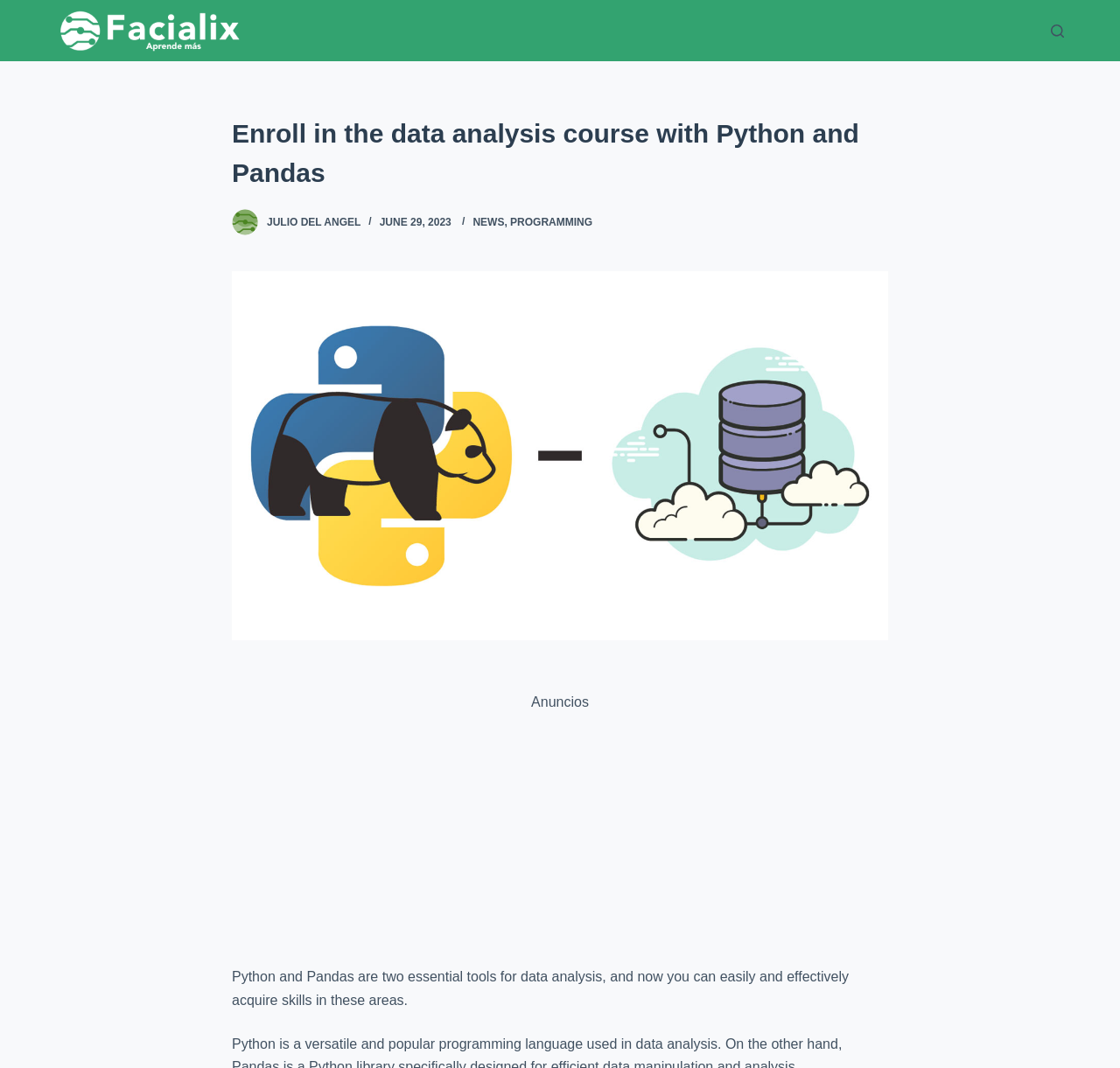What is the topic of the course?
Answer the question with a detailed explanation, including all necessary information.

The topic of the course can be inferred from the heading 'Enroll in the data analysis course with Python and Pandas' and the text below it, which mentions 'Python and Pandas are two essential tools for data analysis'.